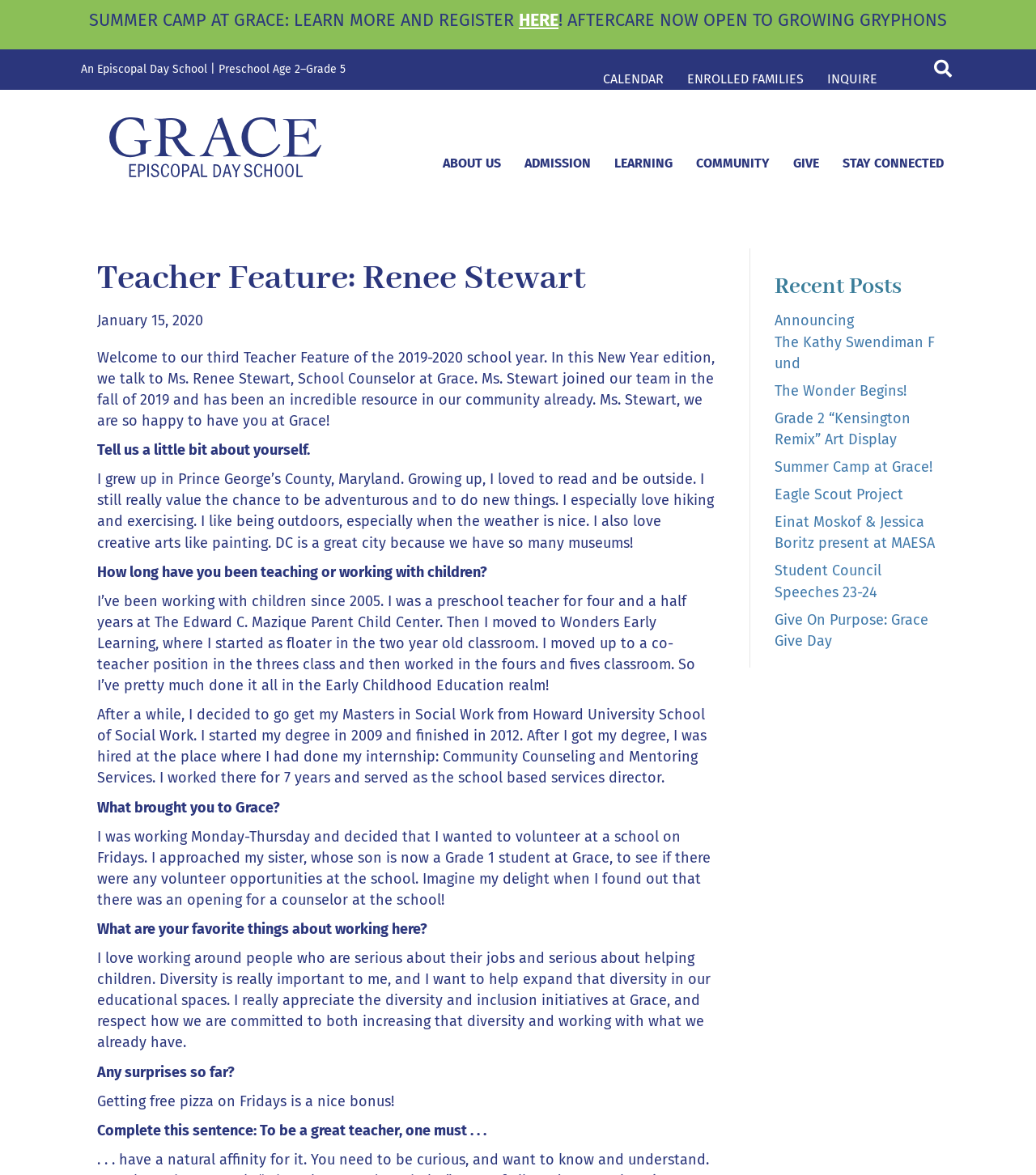Using the information in the image, could you please answer the following question in detail:
What is the name of the university where Ms. Stewart got her Masters in Social Work?

The article mentions that Ms. Stewart got her Masters in Social Work from Howard University School of Social Work, which she started in 2009 and finished in 2012.